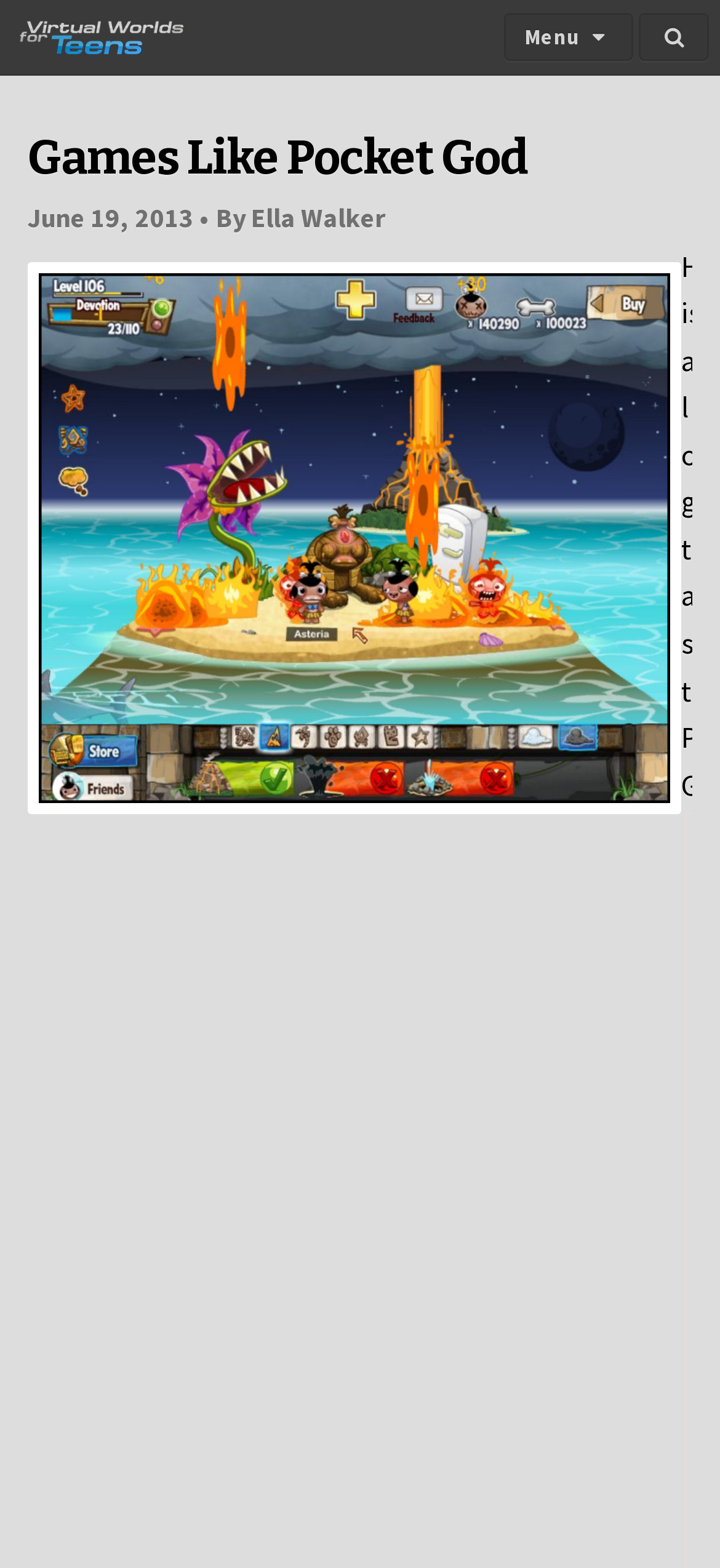Write an exhaustive caption that covers the webpage's main aspects.

The webpage is about games similar to Pocket God, specifically virtual worlds for teens. At the top left corner, there is a logo image linked to the website's homepage. To the right of the logo, there is a menu link with an icon, and further to the right, there is another link with an icon. 

Below the top section, there is a prominent heading that reads "Games Like Pocket God". Underneath the heading, there is a publication date "June 19, 2013" followed by the author's name "By Ella Walker" on the same line, with the author's name positioned more to the right.